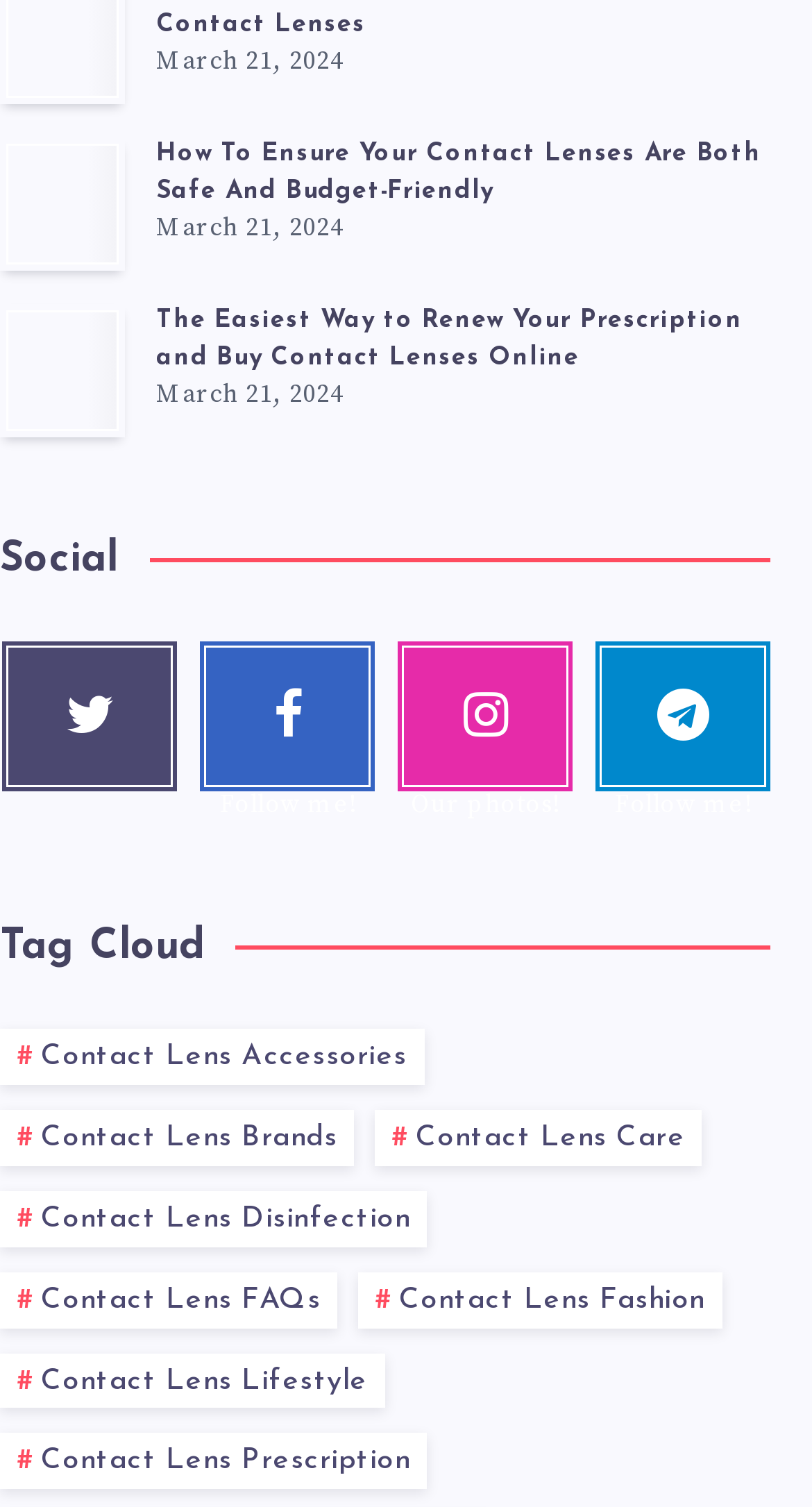Please use the details from the image to answer the following question comprehensively:
What is the date of the first article?

I found the date by looking at the time element associated with the first article, which has a StaticText element with the text 'March 21, 2024'.